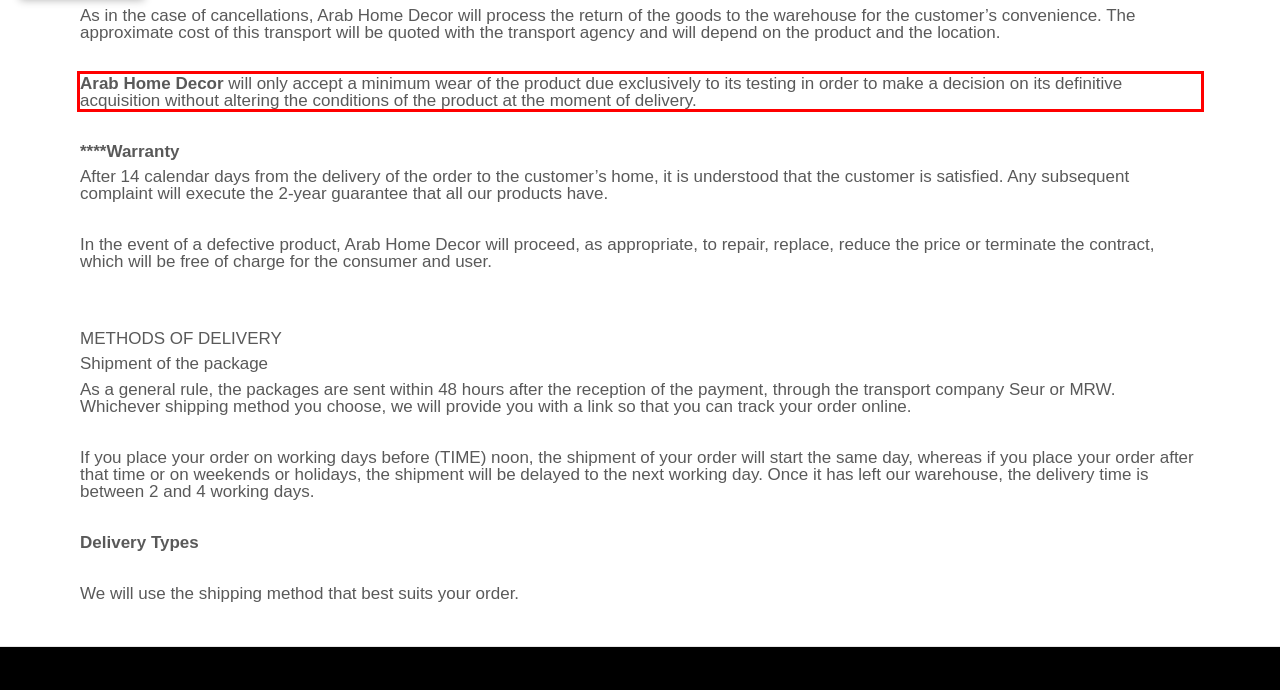Extract and provide the text found inside the red rectangle in the screenshot of the webpage.

Arab Home Decor will only accept a minimum wear of the product due exclusively to its testing in order to make a decision on its definitive acquisition without altering the conditions of the product at the moment of delivery.